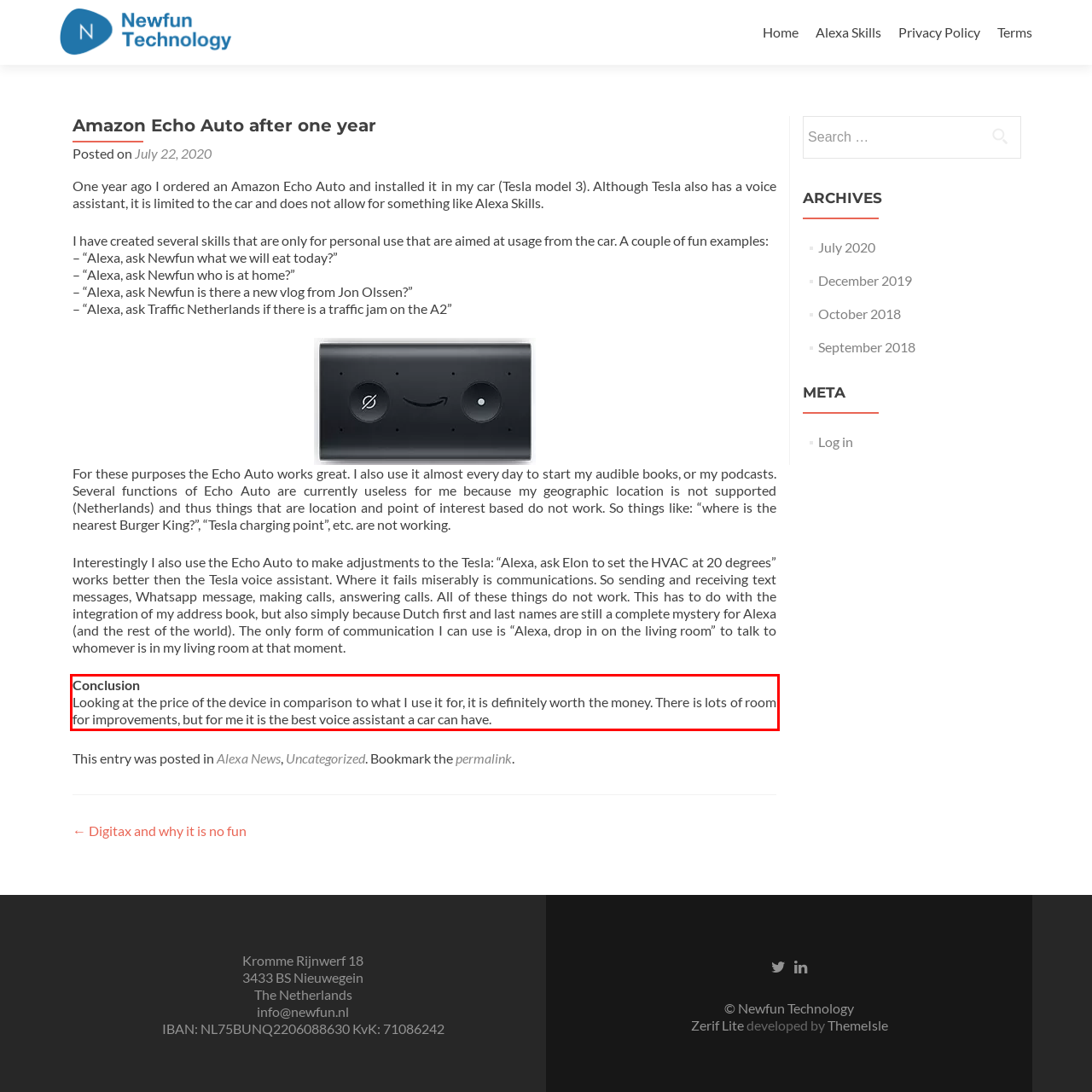You are provided with a screenshot of a webpage that includes a red bounding box. Extract and generate the text content found within the red bounding box.

Conclusion Looking at the price of the device in comparison to what I use it for, it is definitely worth the money. There is lots of room for improvements, but for me it is the best voice assistant a car can have.